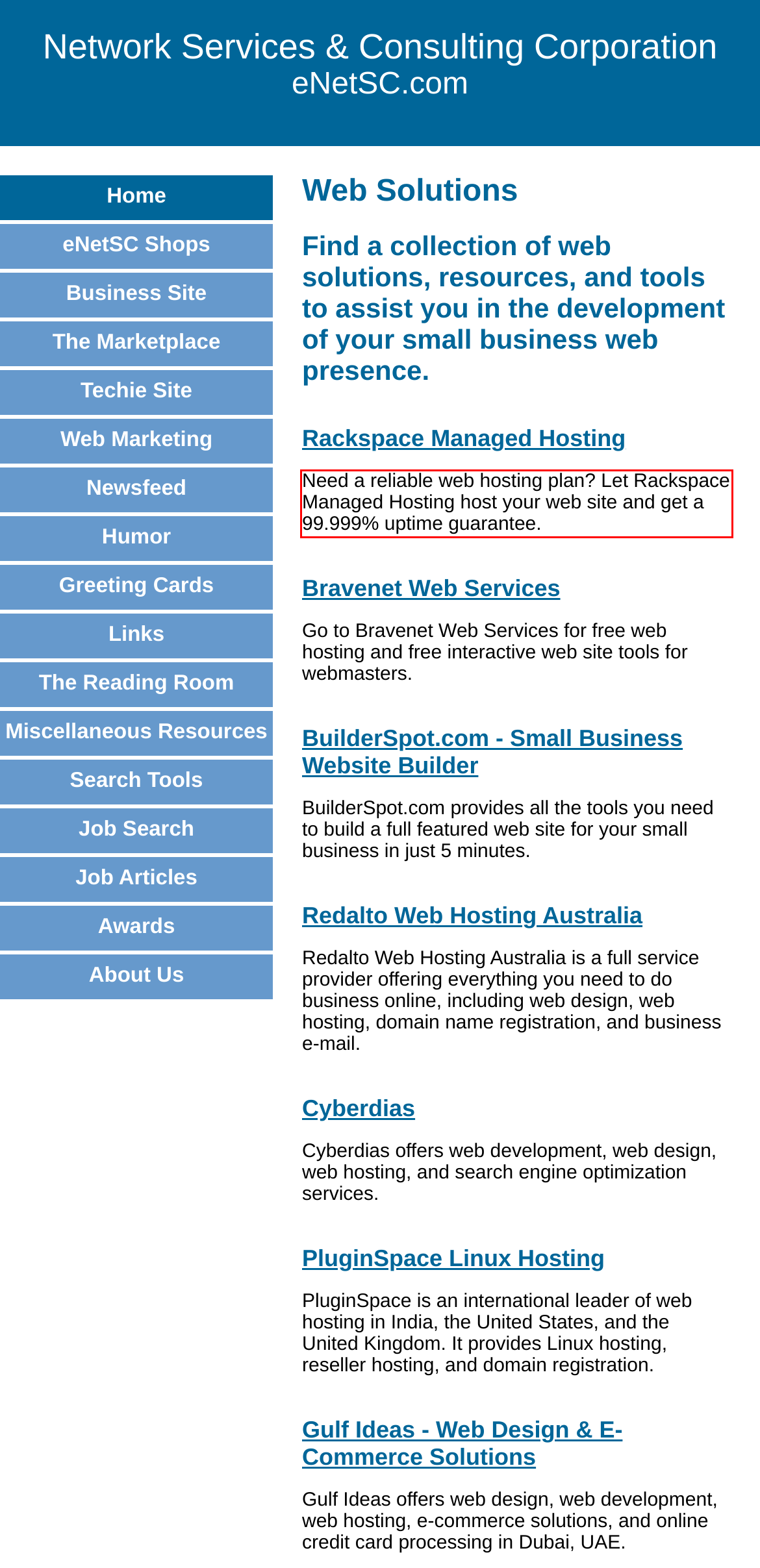Please take the screenshot of the webpage, find the red bounding box, and generate the text content that is within this red bounding box.

Need a reliable web hosting plan? Let Rackspace Managed Hosting host your web site and get a 99.999% uptime guarantee.